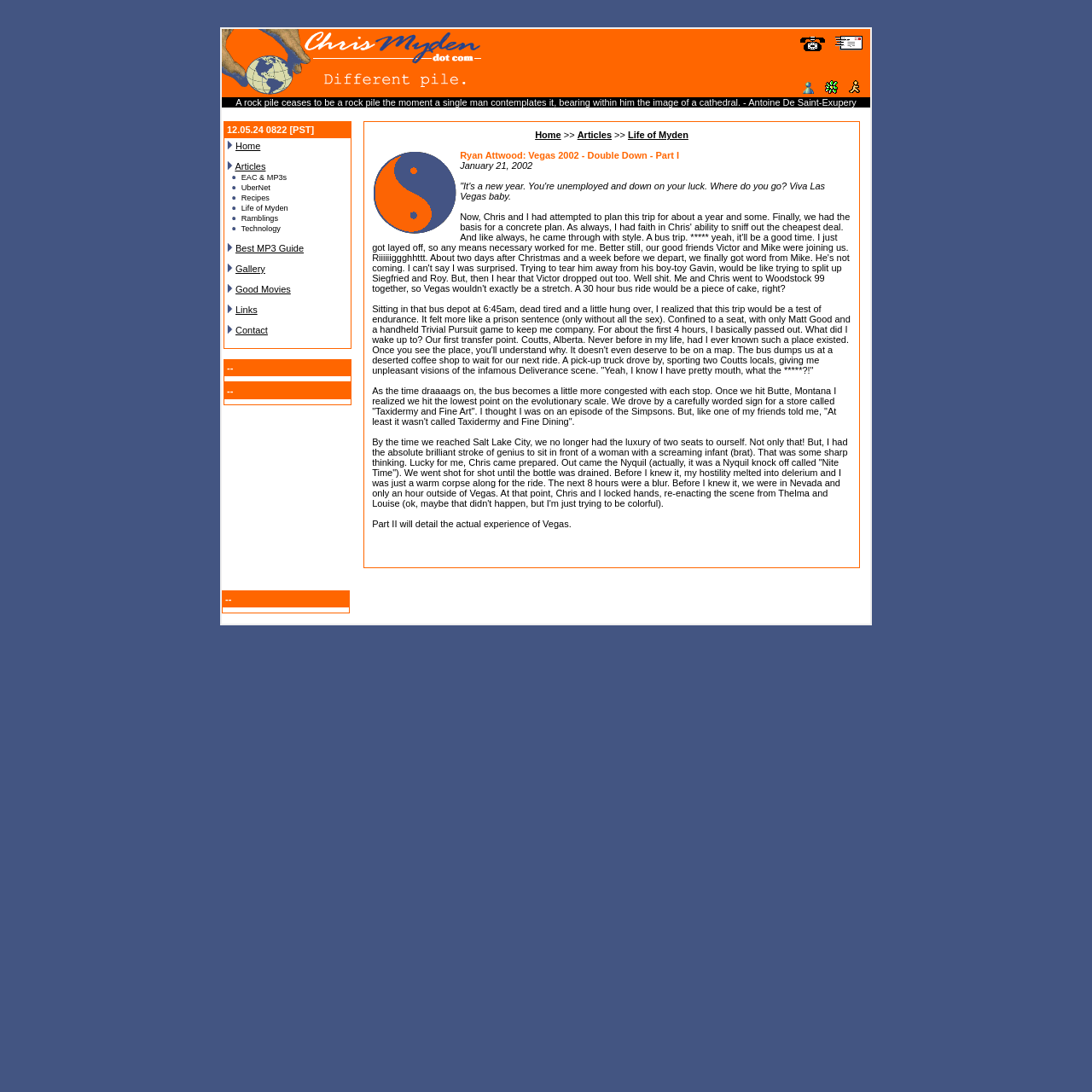Can you specify the bounding box coordinates for the region that should be clicked to fulfill this instruction: "Check the 'Life of Myden' category".

[0.219, 0.185, 0.264, 0.195]